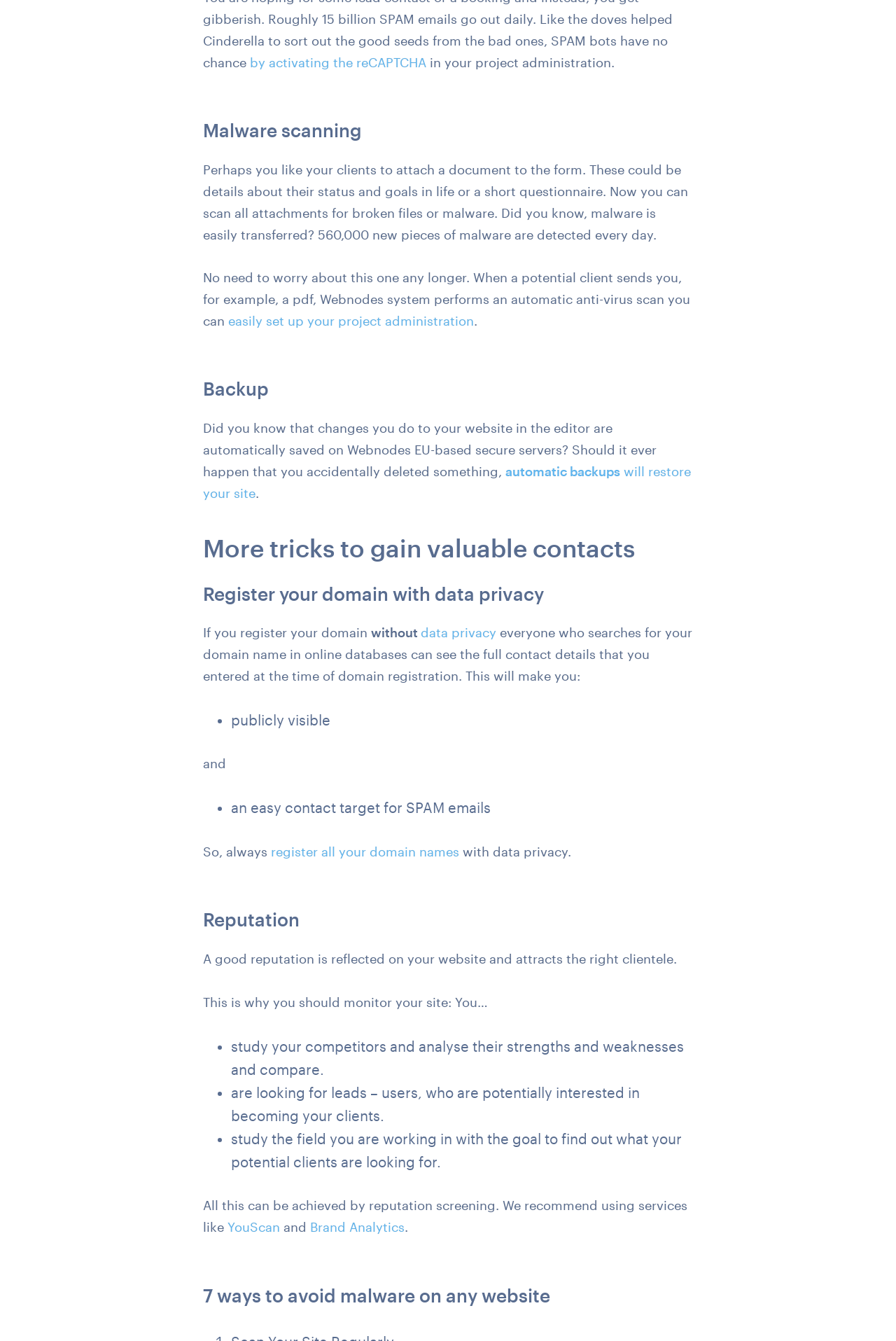How many new pieces of malware are detected every day?
Answer the question in a detailed and comprehensive manner.

The webpage states that 560,000 new pieces of malware are detected every day, highlighting the importance of malware scanning and automatic anti-virus scans.